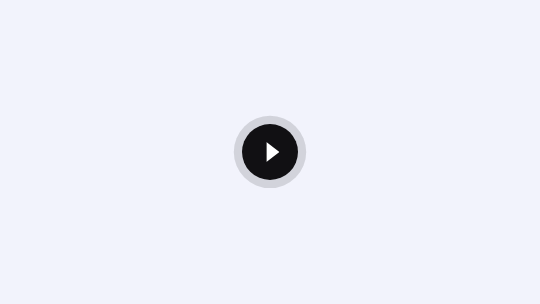What direction does the triangular arrow point?
Provide a comprehensive and detailed answer to the question.

The caption describes the play icon as a 'triangular arrow pointing to the right', indicating the direction in which the arrow is pointing.